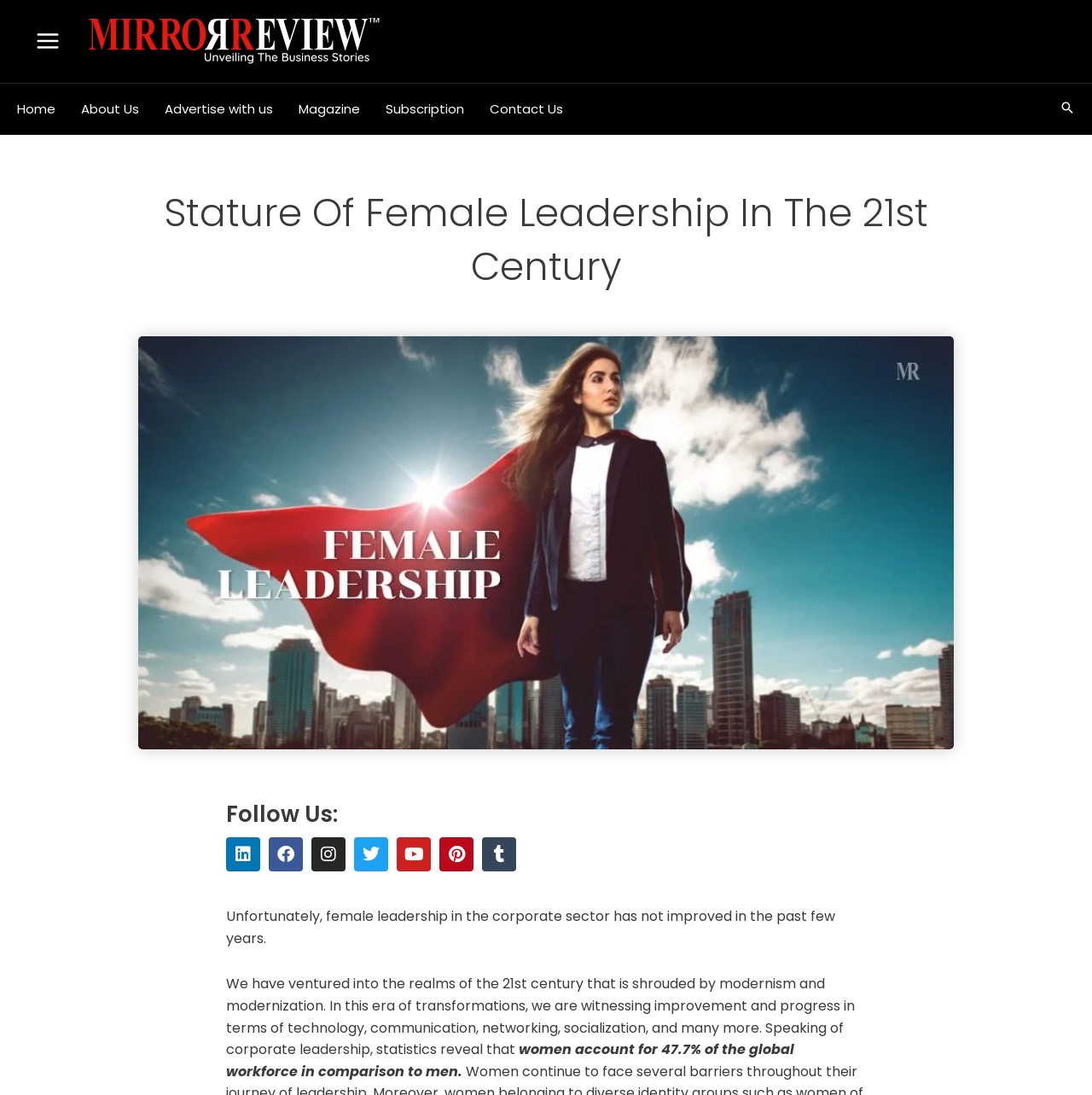Using the provided element description: "Linkedin", determine the bounding box coordinates of the corresponding UI element in the screenshot.

[0.207, 0.765, 0.238, 0.796]